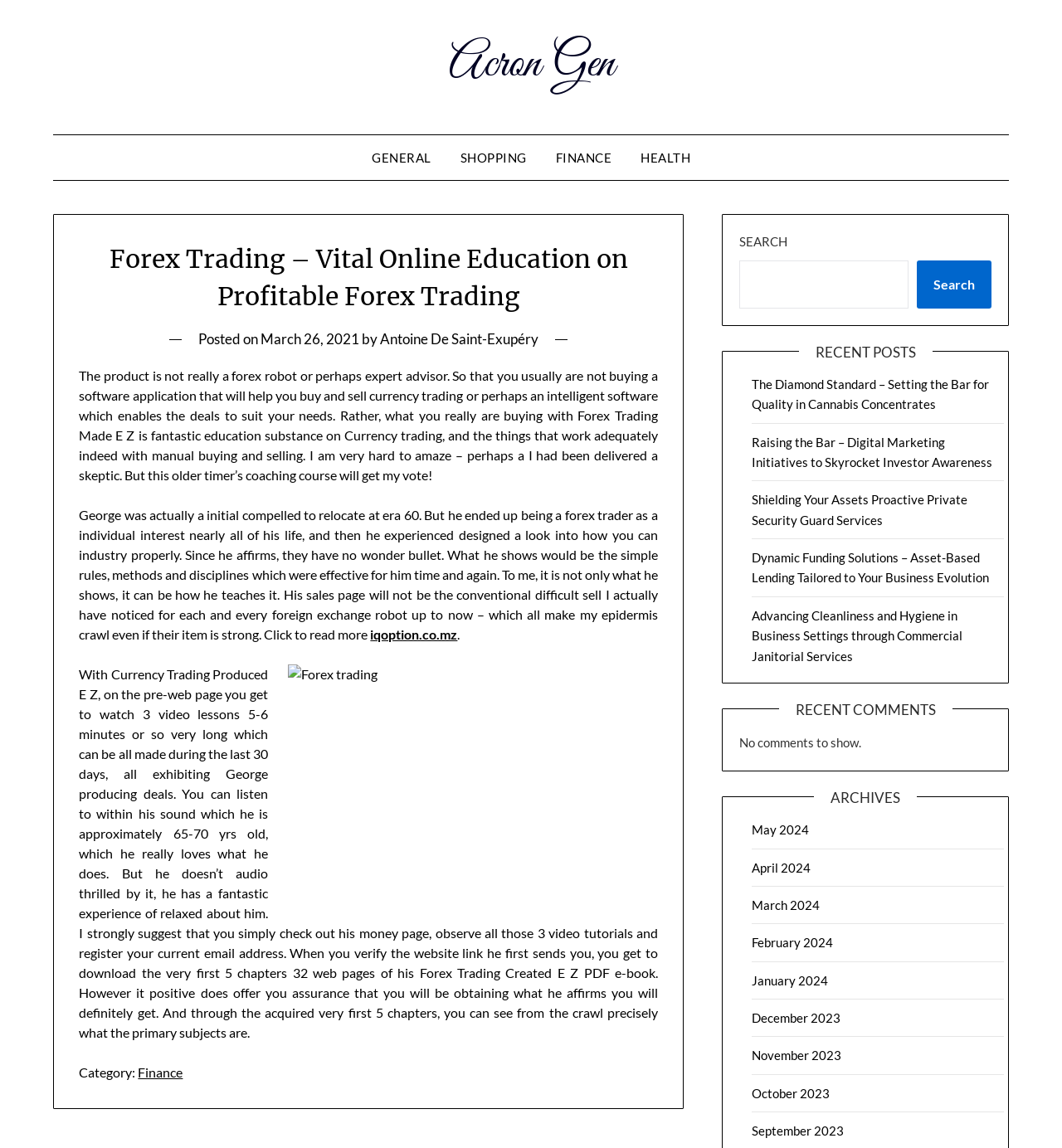Please use the details from the image to answer the following question comprehensively:
What is the name of the education material?

The name of the education material is mentioned in the text 'With Forex Trading Made E Z, on the pre-web page you get to watch 3 video lessons 5-6 minutes or so very long which can be all made during the last 30 days, all exhibiting George producing deals.'.